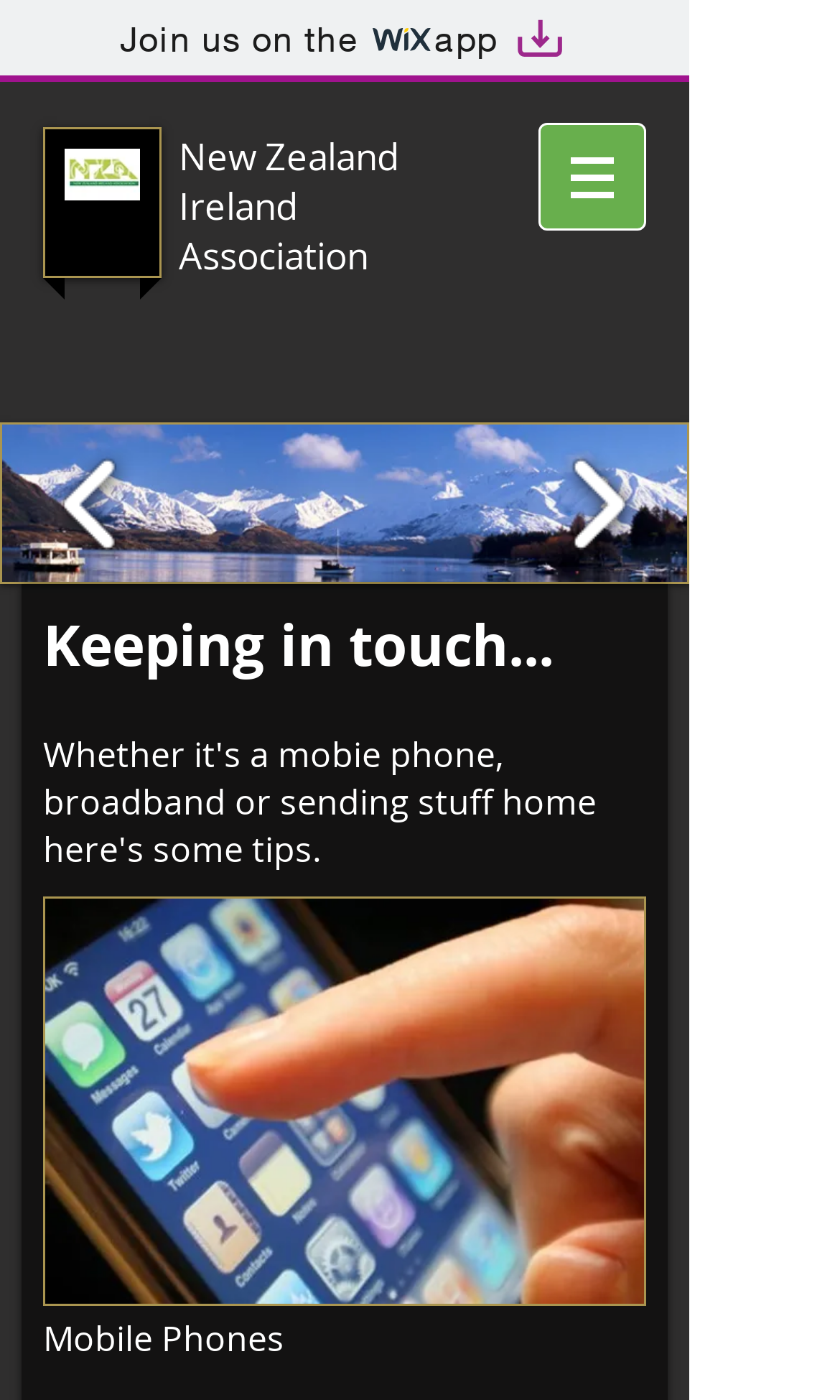How many navigation menus are on the webpage?
Please give a detailed and elaborate explanation in response to the question.

I searched for navigation elements and found only one navigation element labeled 'Site' with a button that has a popup menu.